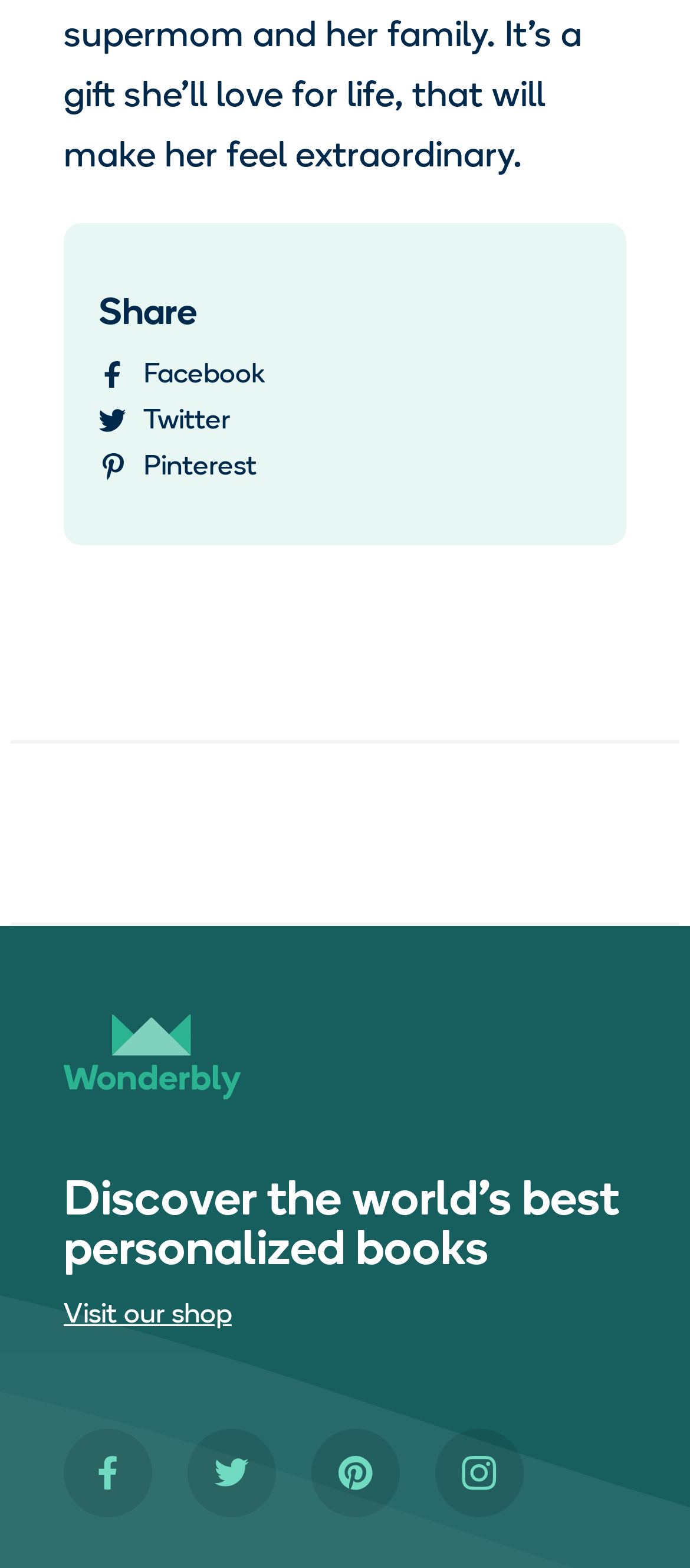Bounding box coordinates are specified in the format (top-left x, top-left y, bottom-right x, bottom-right y). All values are floating point numbers bounded between 0 and 1. Please provide the bounding box coordinate of the region this sentence describes: alt="Wonderbly Blog"

[0.092, 0.687, 0.349, 0.705]